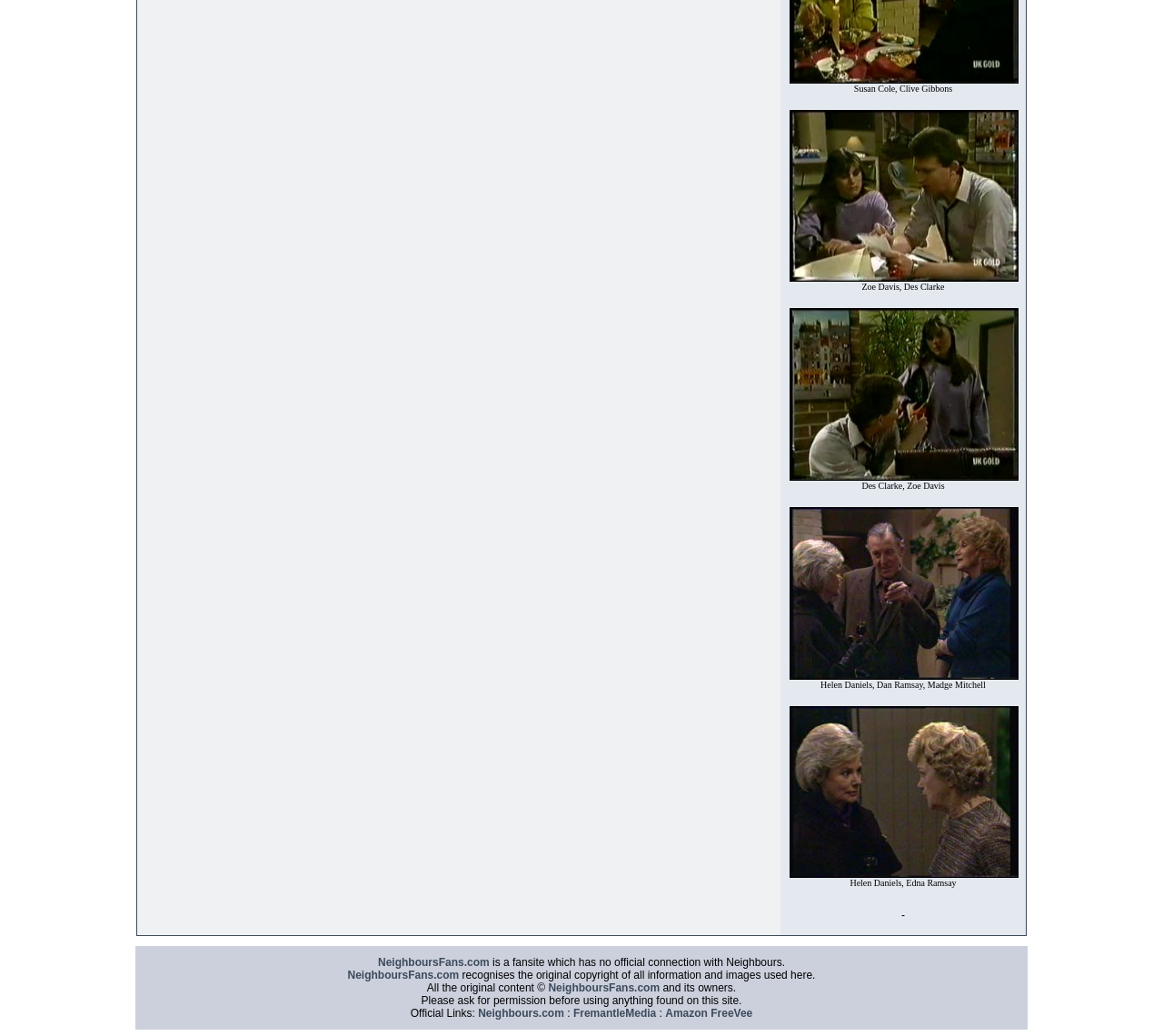What is the copyright notice on NeighboursFans.com? From the image, respond with a single word or brief phrase.

© NeighboursFans.com and its owners